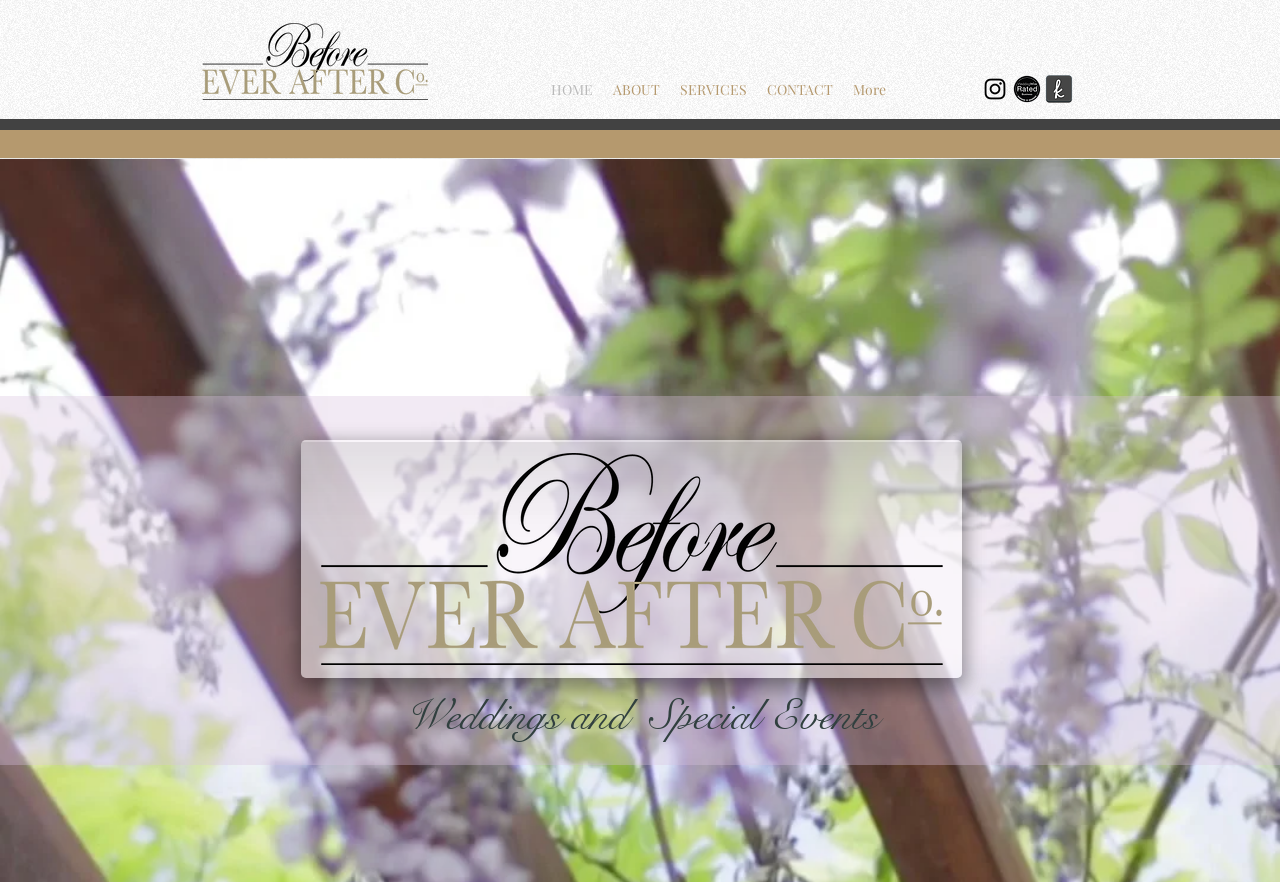Pinpoint the bounding box coordinates of the clickable area necessary to execute the following instruction: "Click the Instagram link". The coordinates should be given as four float numbers between 0 and 1, namely [left, top, right, bottom].

[0.766, 0.085, 0.788, 0.117]